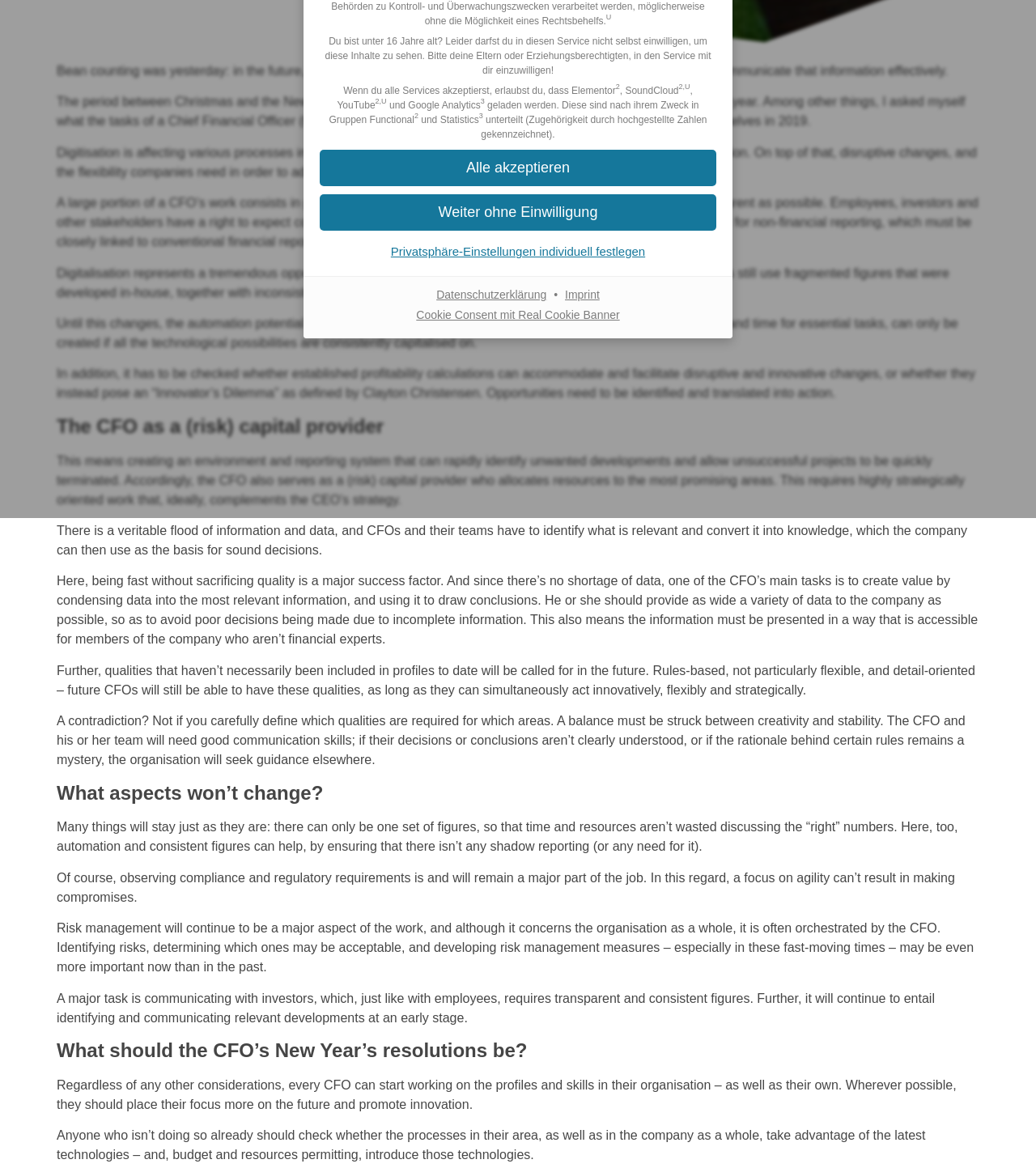Determine the bounding box coordinates in the format (top-left x, top-left y, bottom-right x, bottom-right y). Ensure all values are floating point numbers between 0 and 1. Identify the bounding box of the UI element described by: Alle akzeptieren

[0.309, 0.128, 0.691, 0.159]